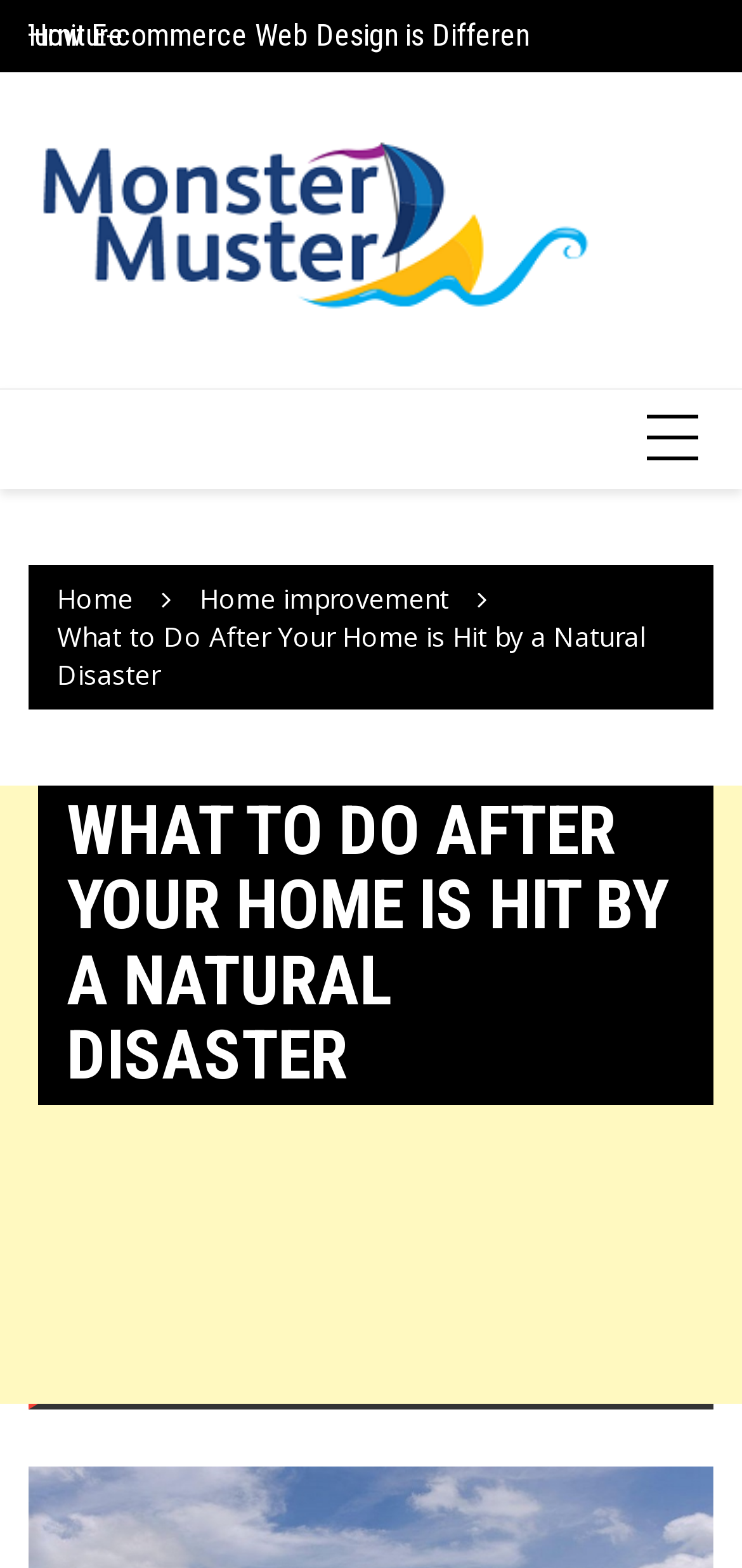Please respond in a single word or phrase: 
What is the topic of the webpage?

Natural disaster